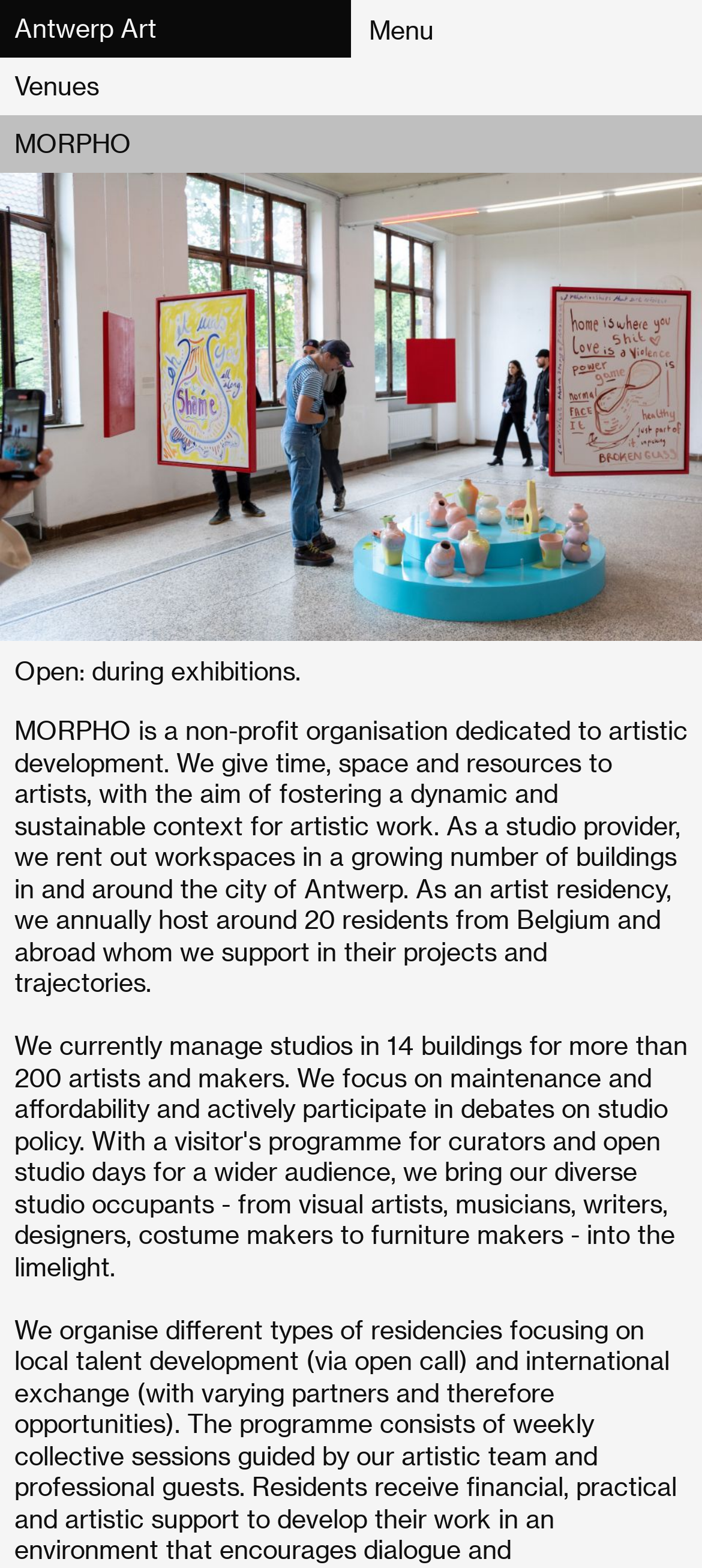What is the purpose of the organization?
Based on the screenshot, provide a one-word or short-phrase response.

Artistic development